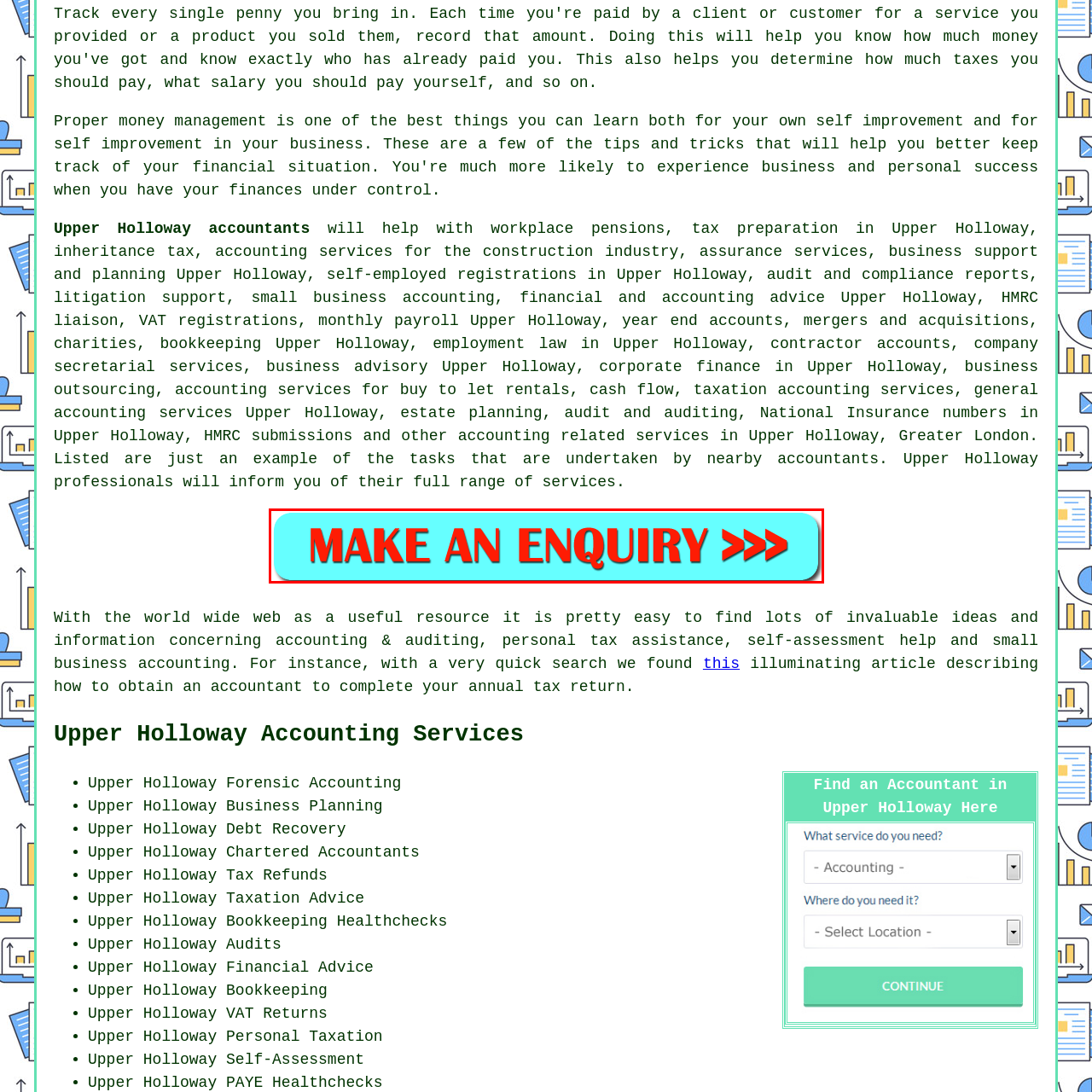Give an in-depth description of the image highlighted with the red boundary.

This vibrant call-to-action button invites users to "MAKE AN ENQUIRY," emphasizing the opportunity to seek more information or assistance. Set against an eye-catching turquoise background, the bold red text stands out prominently, capturing attention and encouraging interaction. The design features a subtle gradient and rounded edges, enhancing its modern appeal, while the arrow symbols suggest immediate action. This element is likely associated with services relevant to accountants in Upper Holloway, promoting easy access to inquiries about financial guidance or business support.